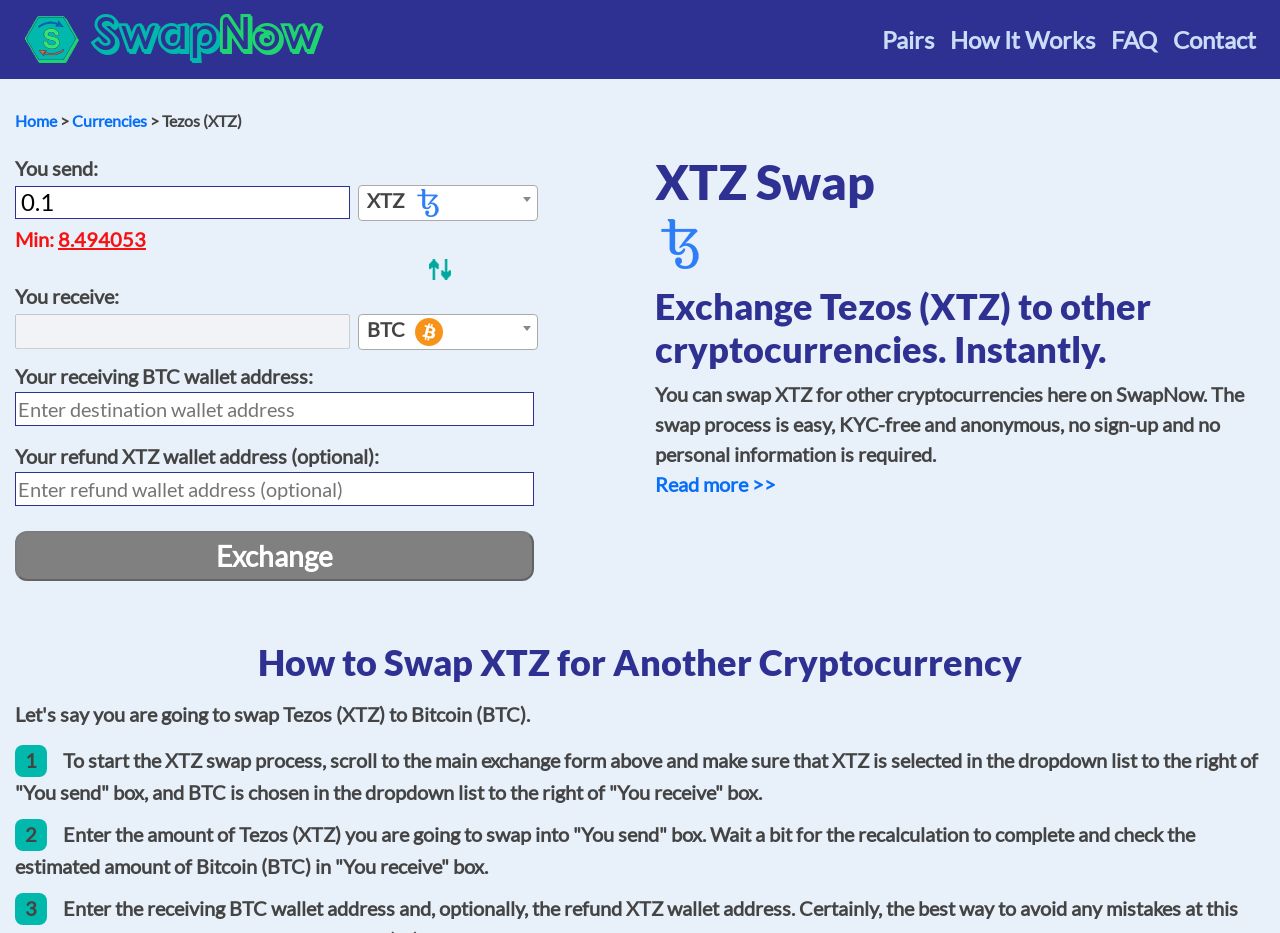Please determine the bounding box coordinates of the element's region to click for the following instruction: "Select a cryptocurrency from the 'XTZ' dropdown list".

[0.279, 0.198, 0.42, 0.237]